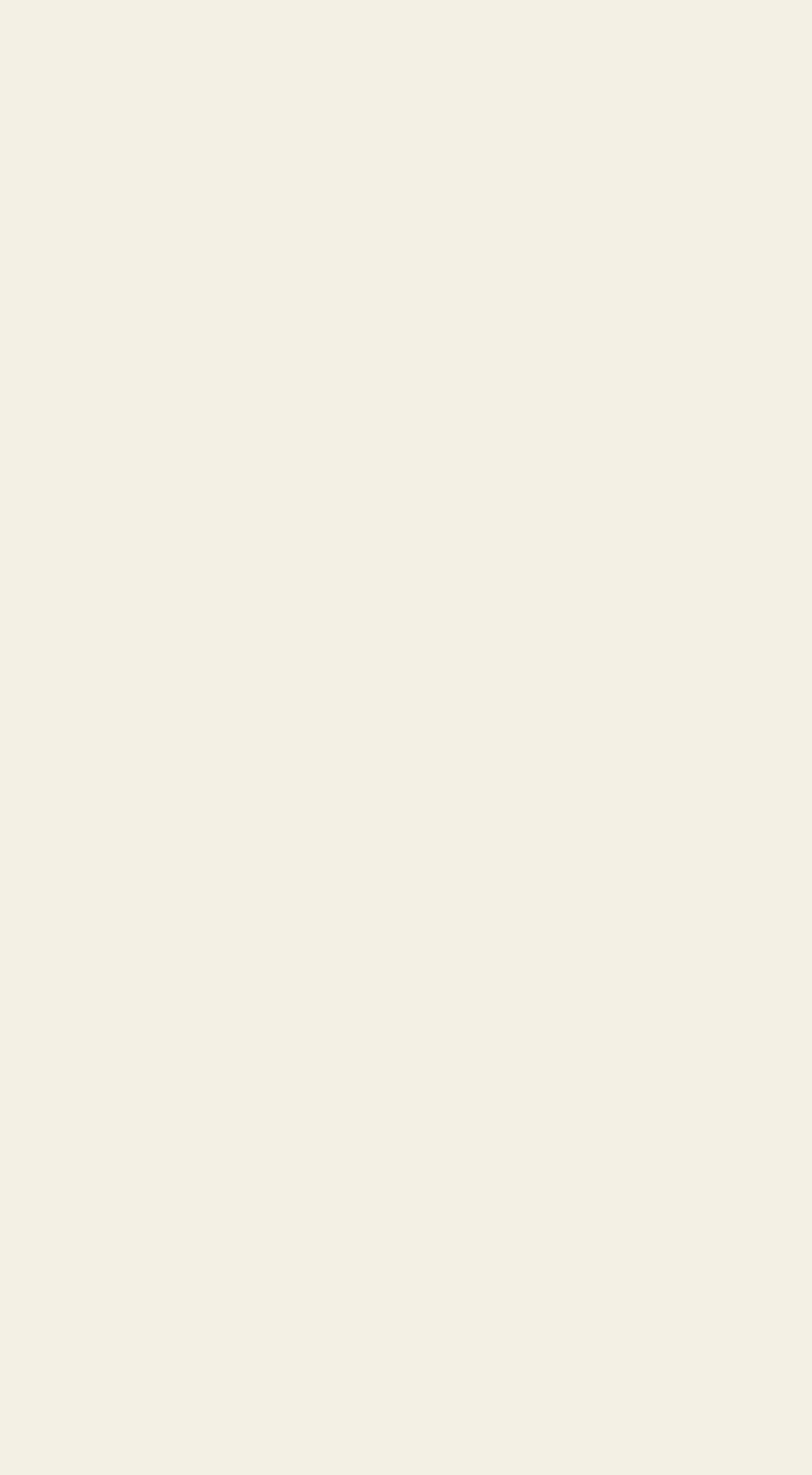Locate the bounding box coordinates of the area where you should click to accomplish the instruction: "Learn about Ayurvedics services".

[0.038, 0.404, 0.433, 0.438]